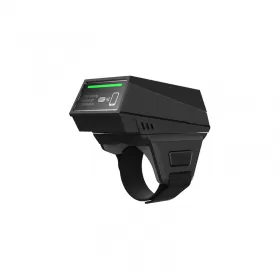Respond to the question below with a single word or phrase:
Where is the R703 Ring Barcode Scanner worn?

On the finger